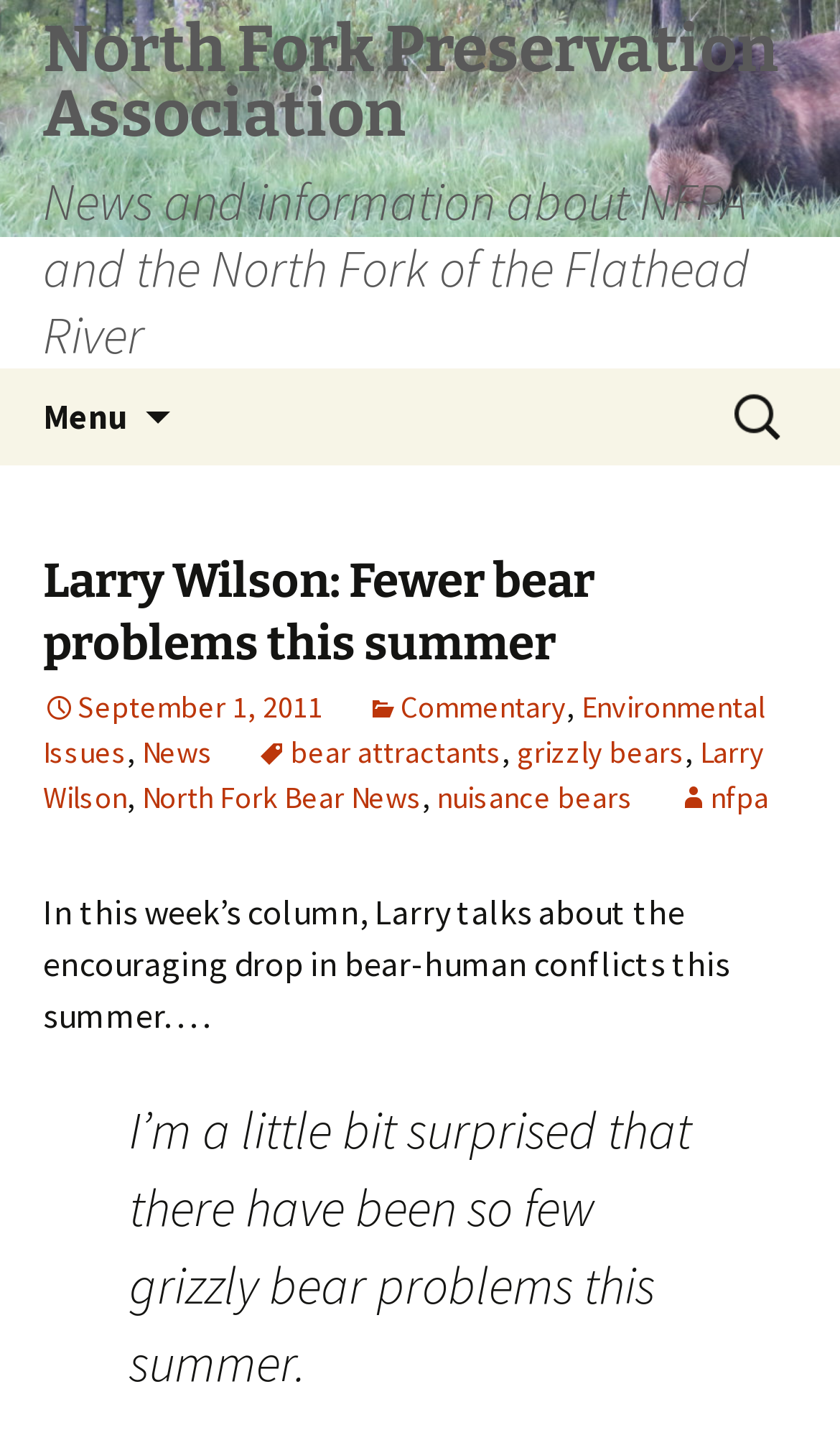Specify the bounding box coordinates of the element's region that should be clicked to achieve the following instruction: "Search for something". The bounding box coordinates consist of four float numbers between 0 and 1, in the format [left, top, right, bottom].

[0.862, 0.258, 0.949, 0.323]